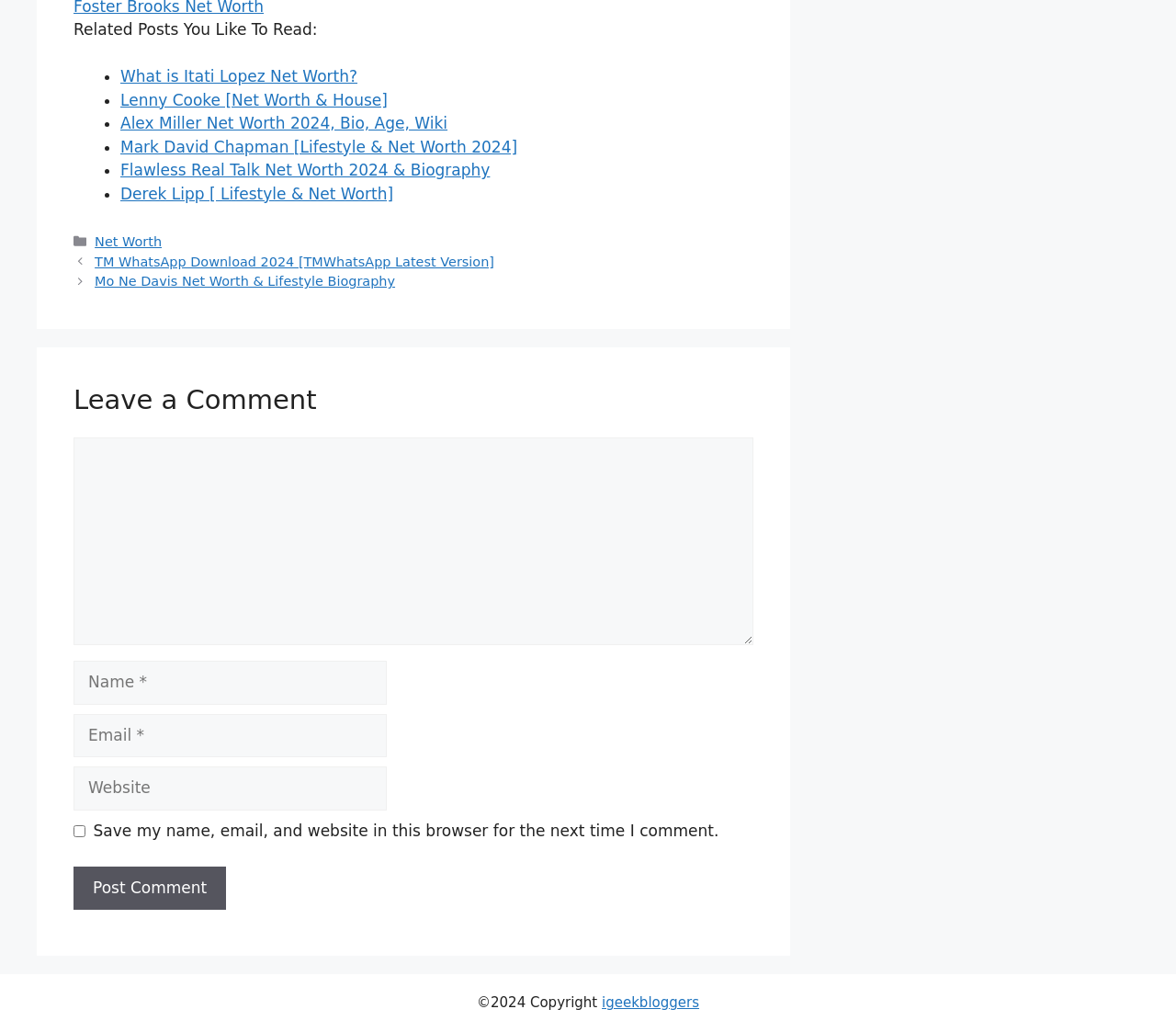Using the webpage screenshot, locate the HTML element that fits the following description and provide its bounding box: "igeekbloggers".

[0.512, 0.964, 0.595, 0.98]